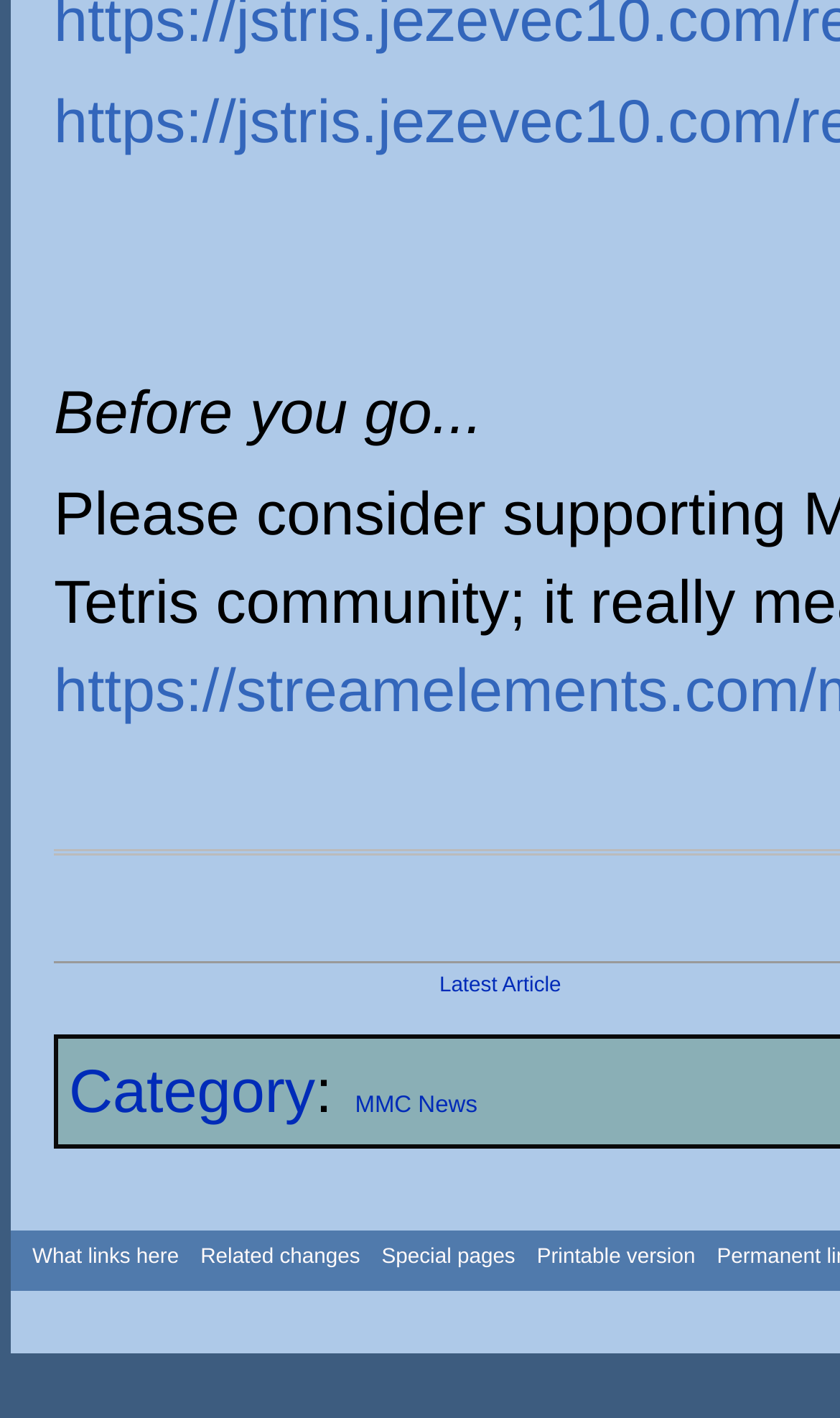Give a one-word or one-phrase response to the question:
What is the text above the 'Latest Article' link?

Before you go...